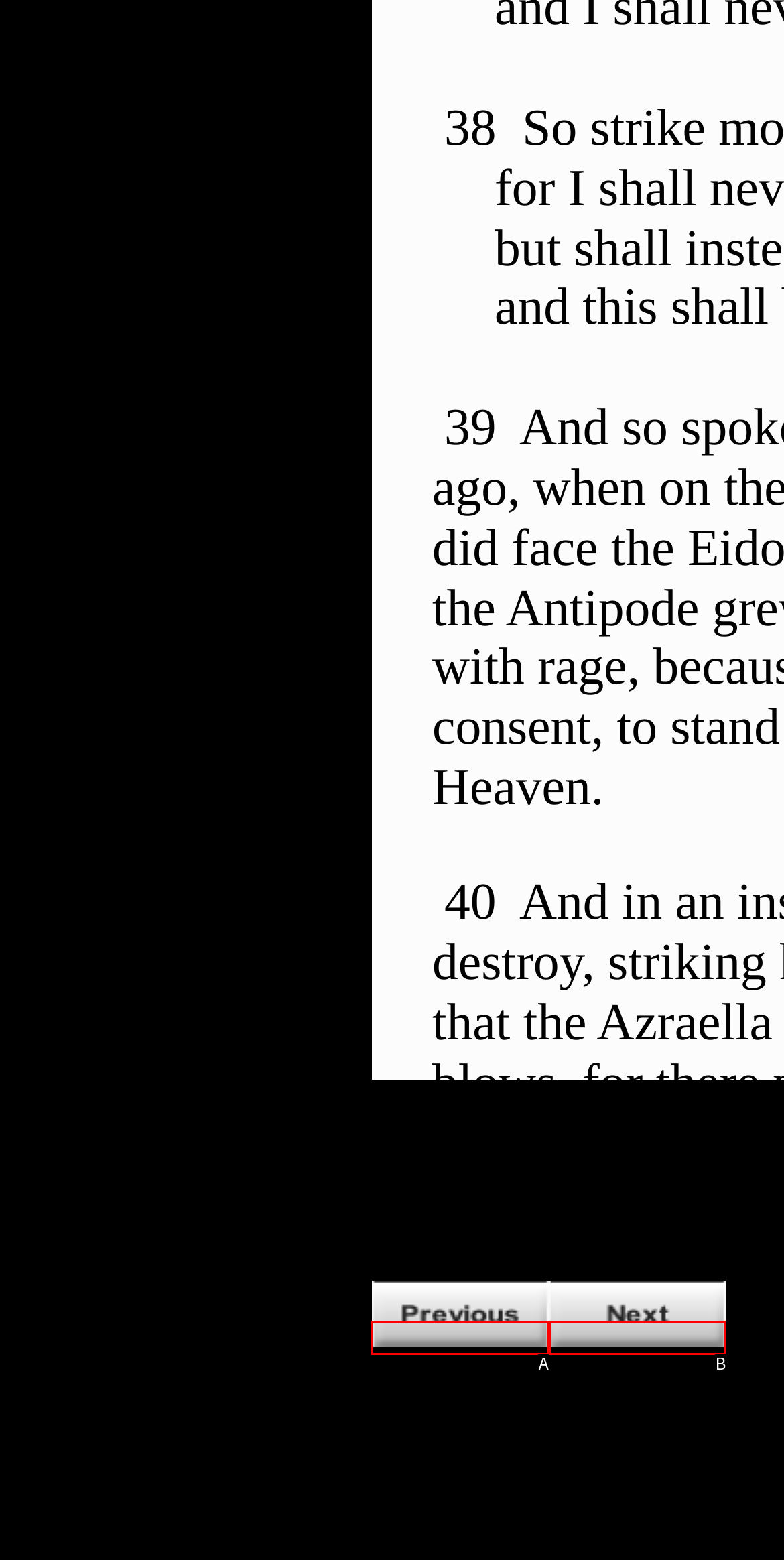Determine which option matches the element description: title="5:9"
Reply with the letter of the appropriate option from the options provided.

B